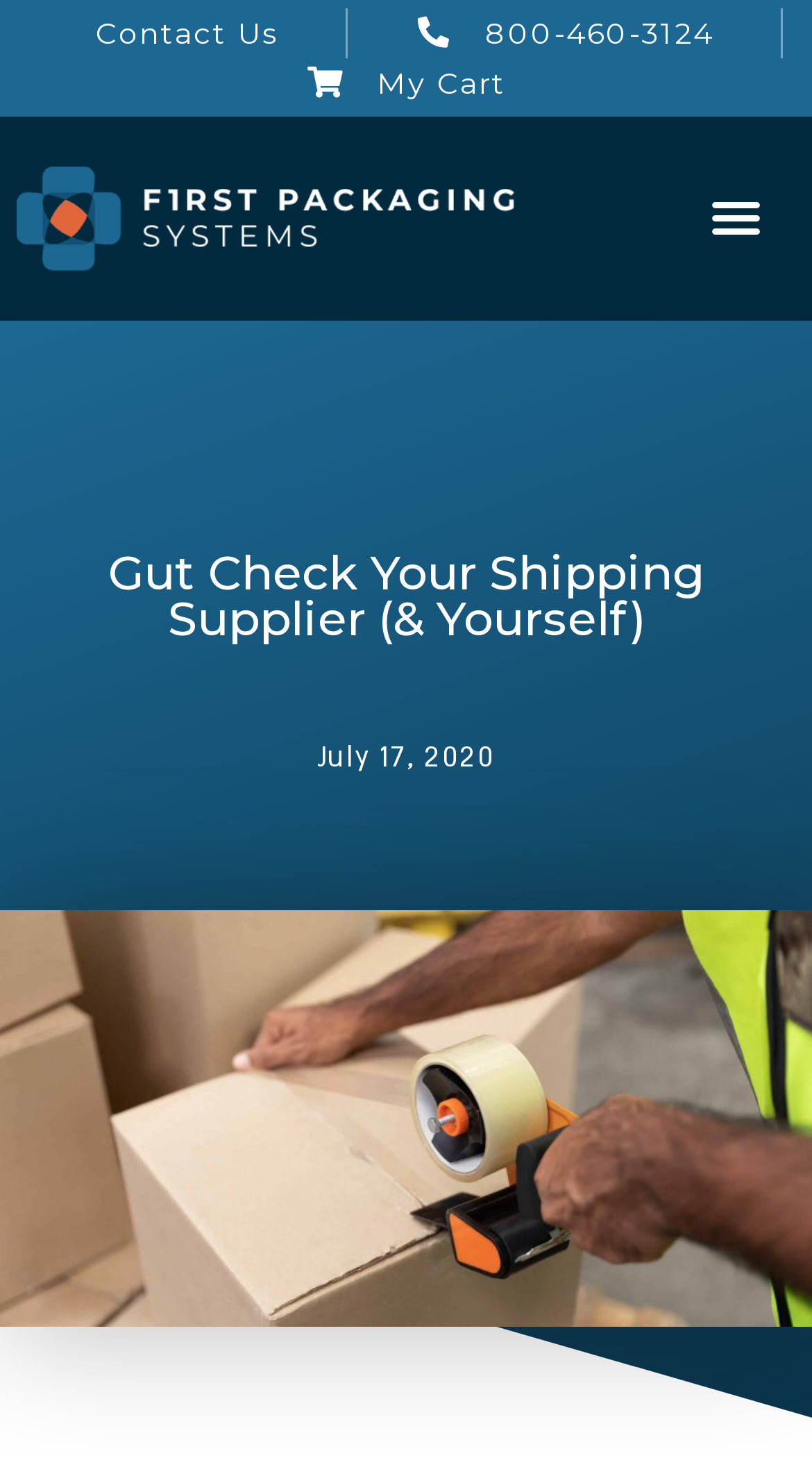Extract the bounding box for the UI element that matches this description: "July 17, 2020".

[0.391, 0.504, 0.609, 0.538]